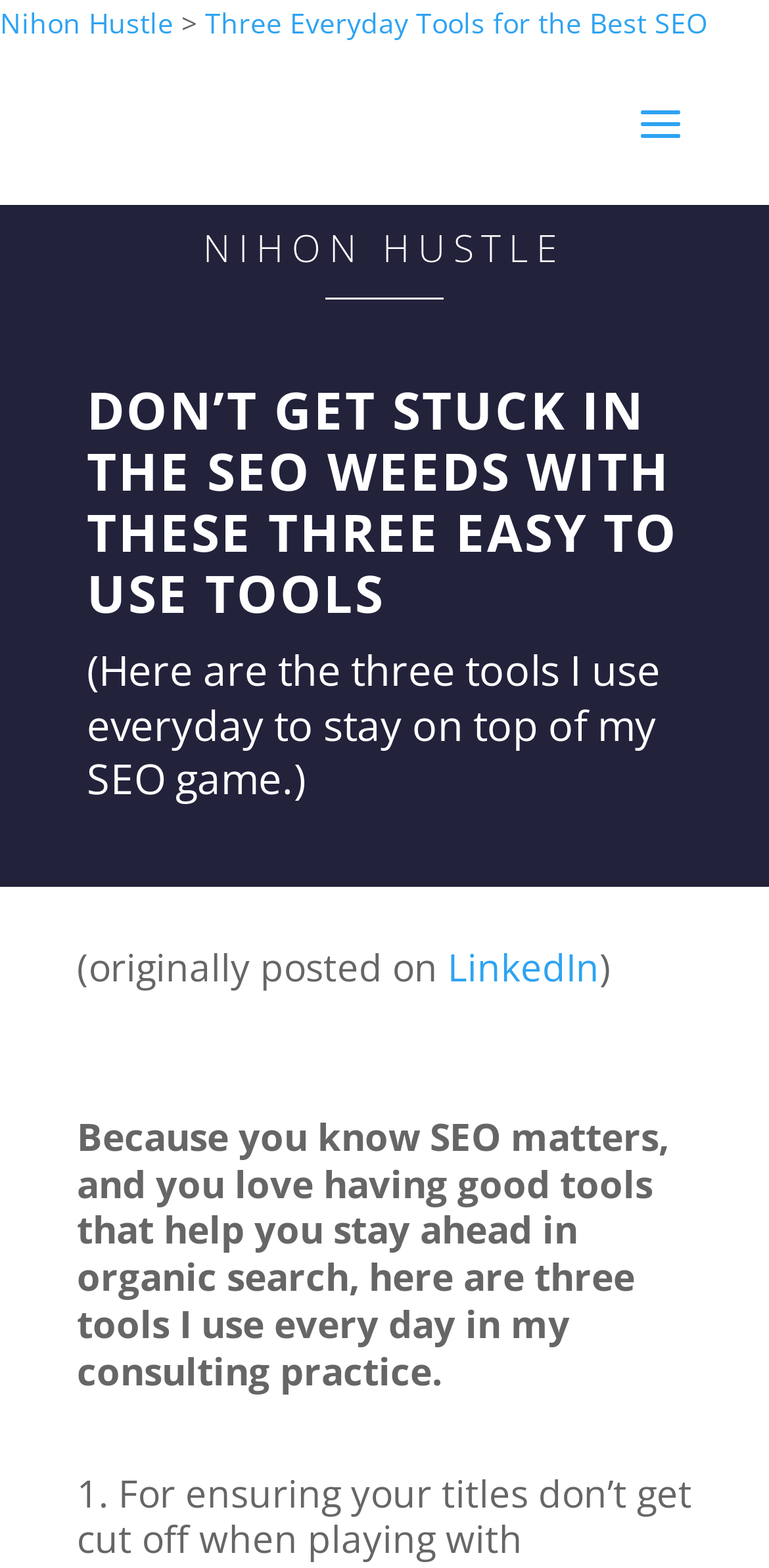From the webpage screenshot, identify the region described by LinkedIn. Provide the bounding box coordinates as (top-left x, top-left y, bottom-right x, bottom-right y), with each value being a floating point number between 0 and 1.

[0.582, 0.601, 0.779, 0.634]